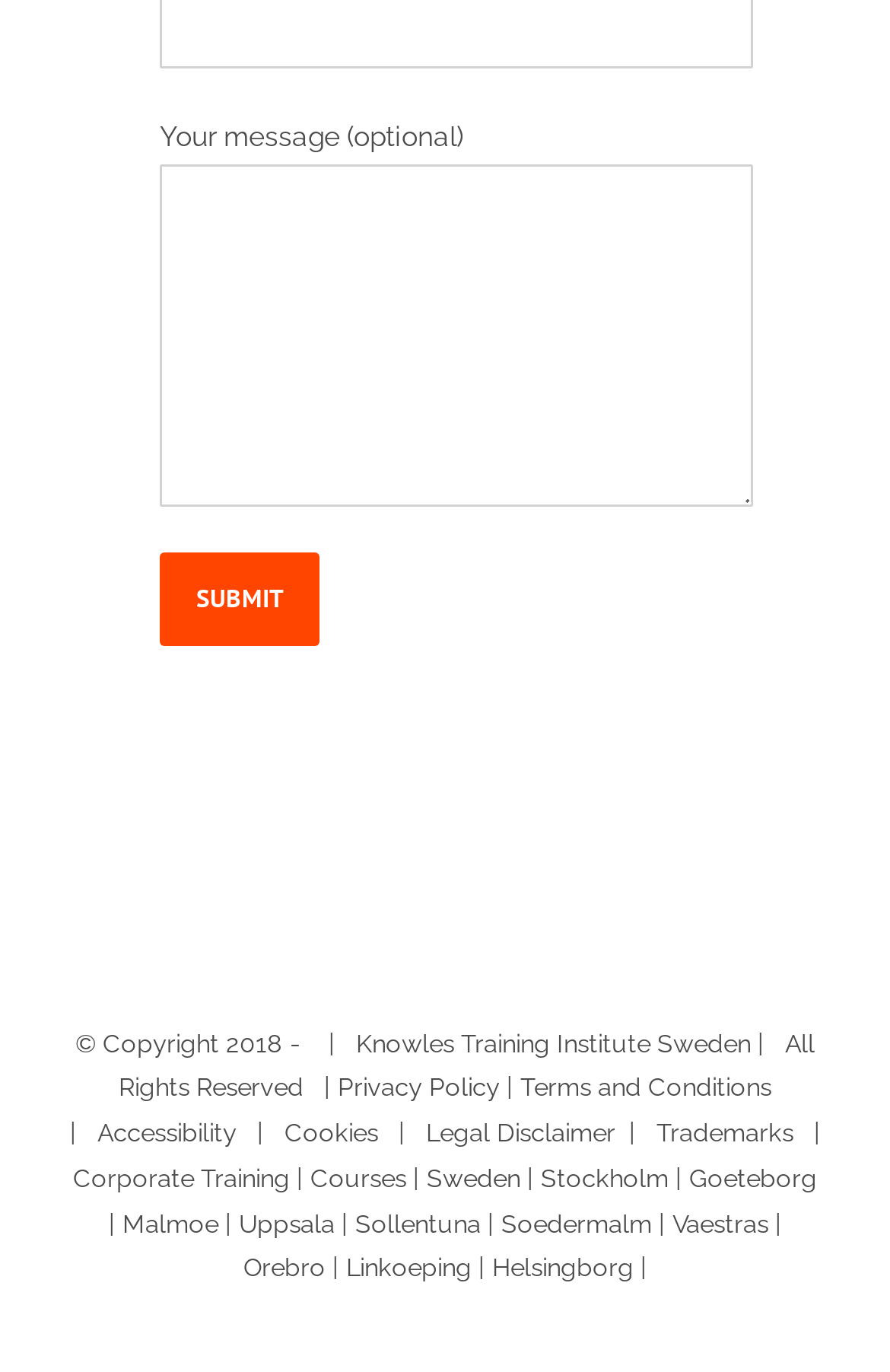Locate the bounding box coordinates of the element that should be clicked to execute the following instruction: "Click the submit button".

[0.179, 0.402, 0.359, 0.47]